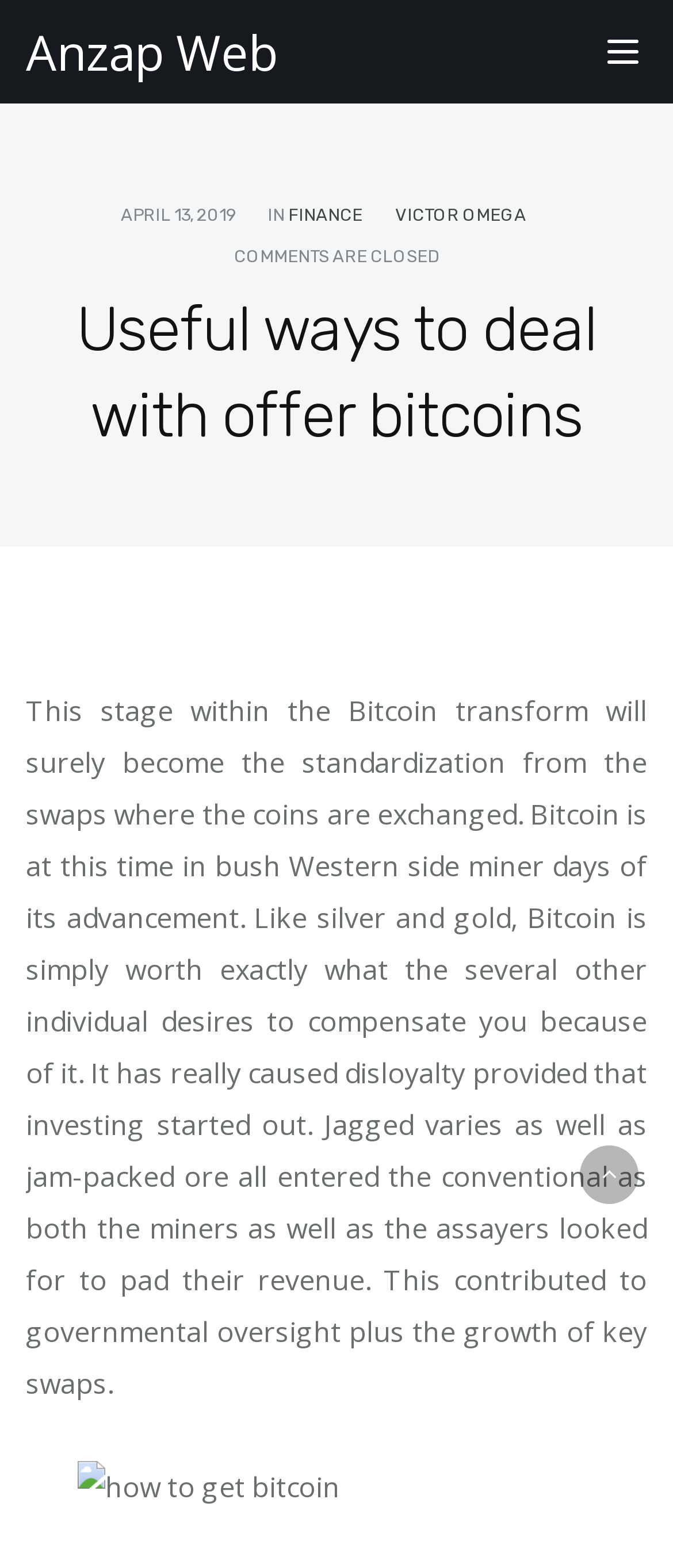Generate the title text from the webpage.

Useful ways to deal with offer bitcoins